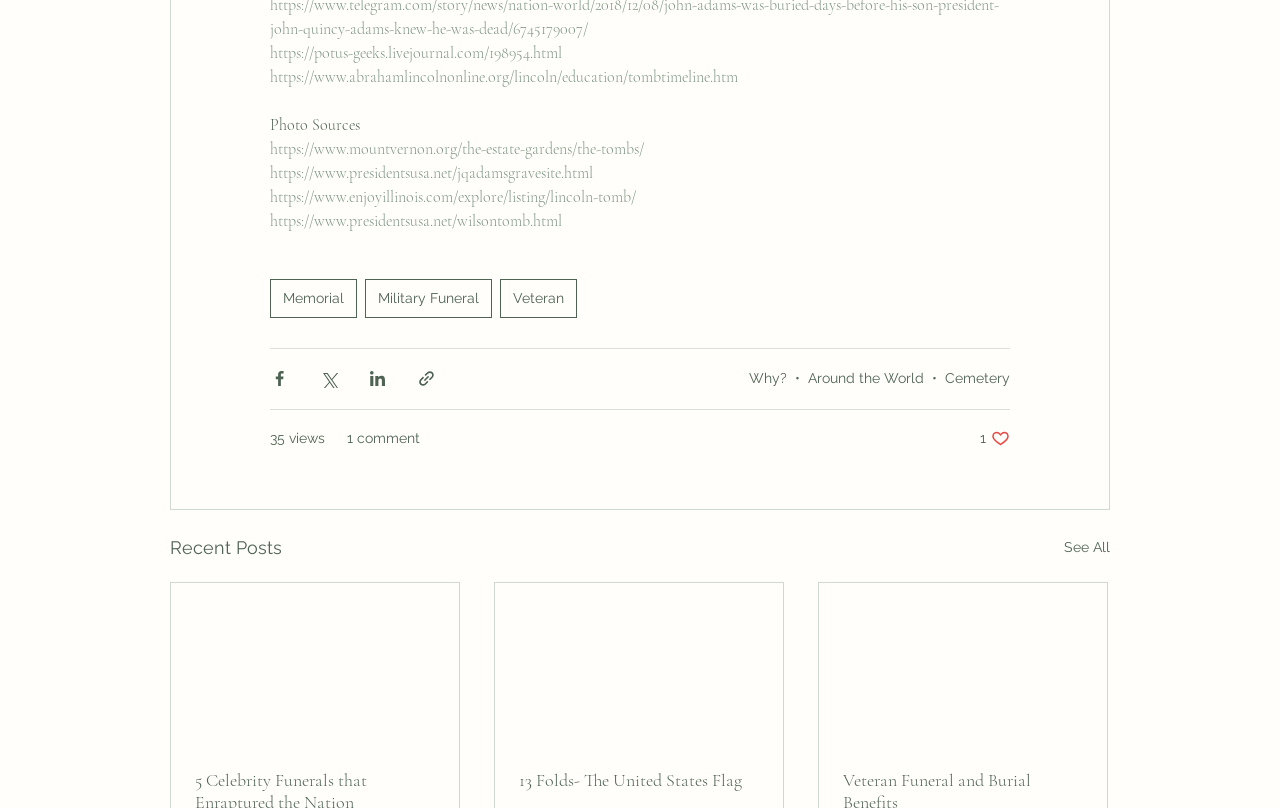Determine the bounding box coordinates for the area that needs to be clicked to fulfill this task: "Like the post". The coordinates must be given as four float numbers between 0 and 1, i.e., [left, top, right, bottom].

[0.766, 0.53, 0.789, 0.554]